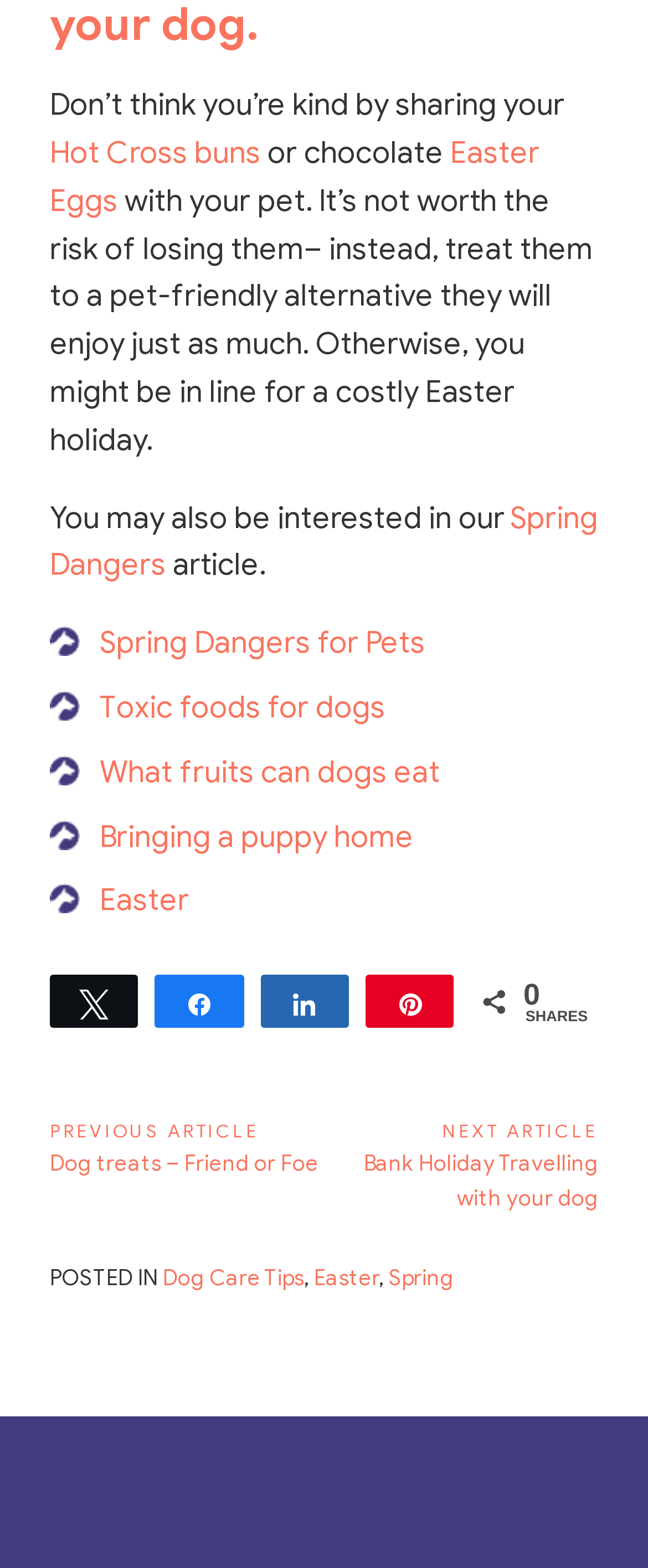What is the category of the article?
Using the visual information, reply with a single word or short phrase.

Dog Care Tips